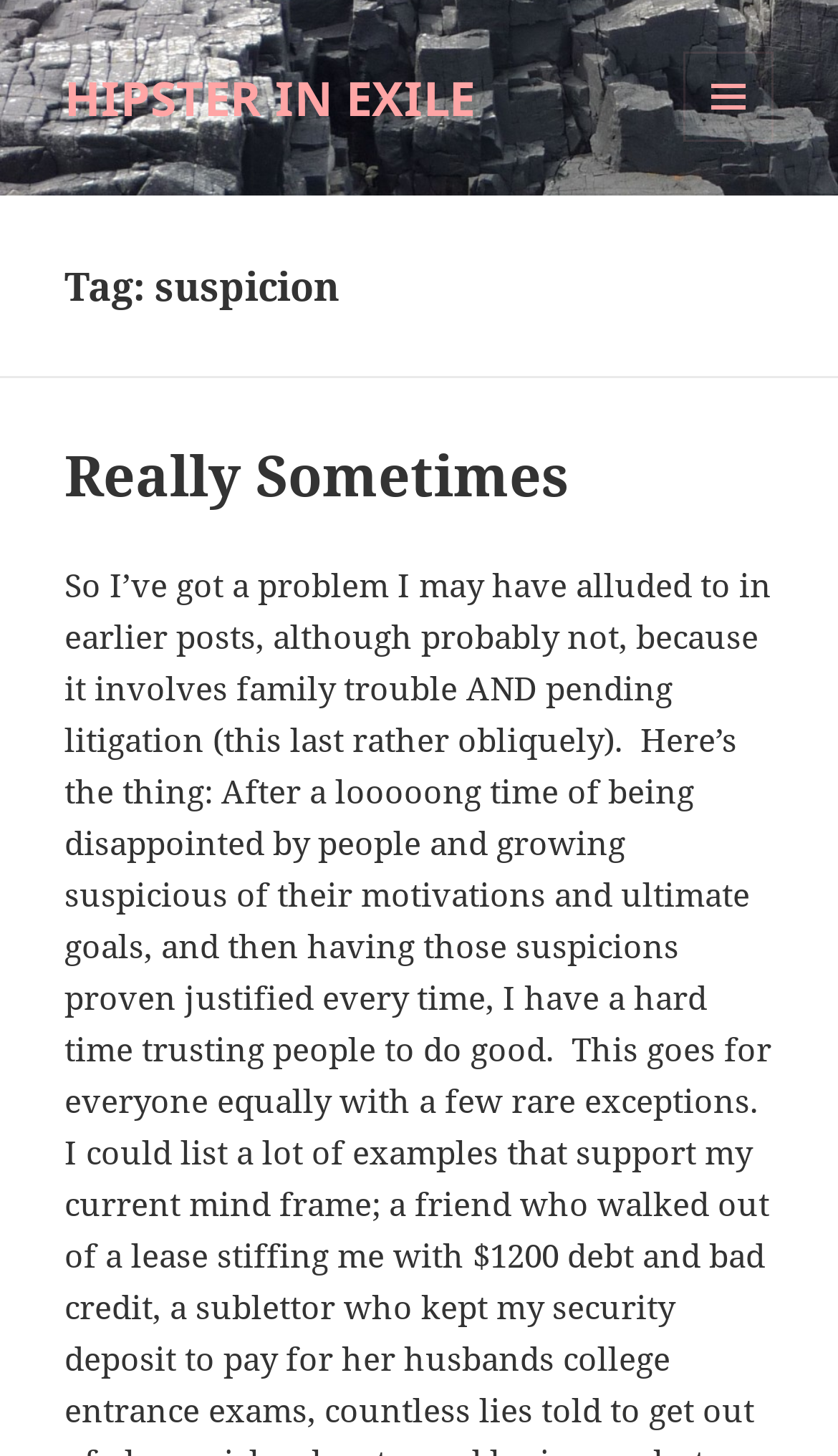Extract the bounding box coordinates for the UI element described by the text: "The Whole Enchilada". The coordinates should be in the form of [left, top, right, bottom] with values between 0 and 1.

None